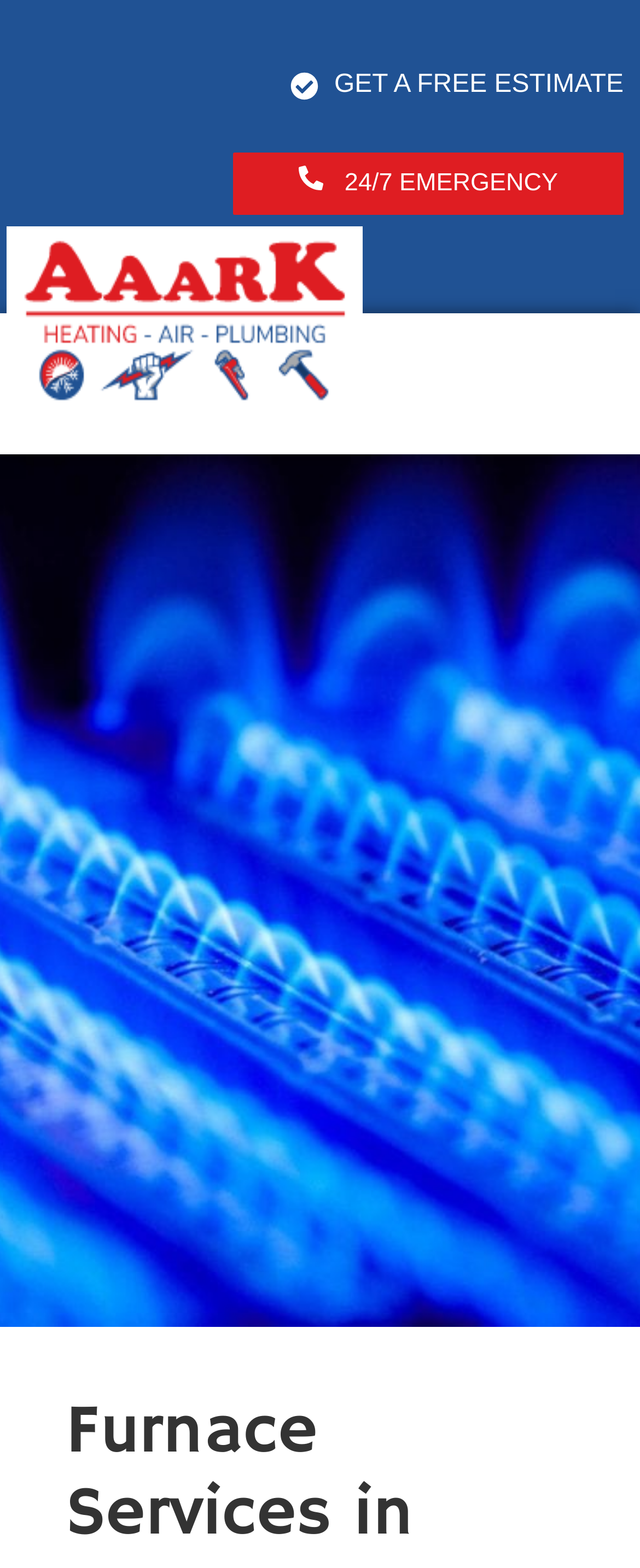Determine the bounding box coordinates of the clickable region to carry out the instruction: "Learn about mechanical services".

[0.077, 0.346, 0.31, 0.37]